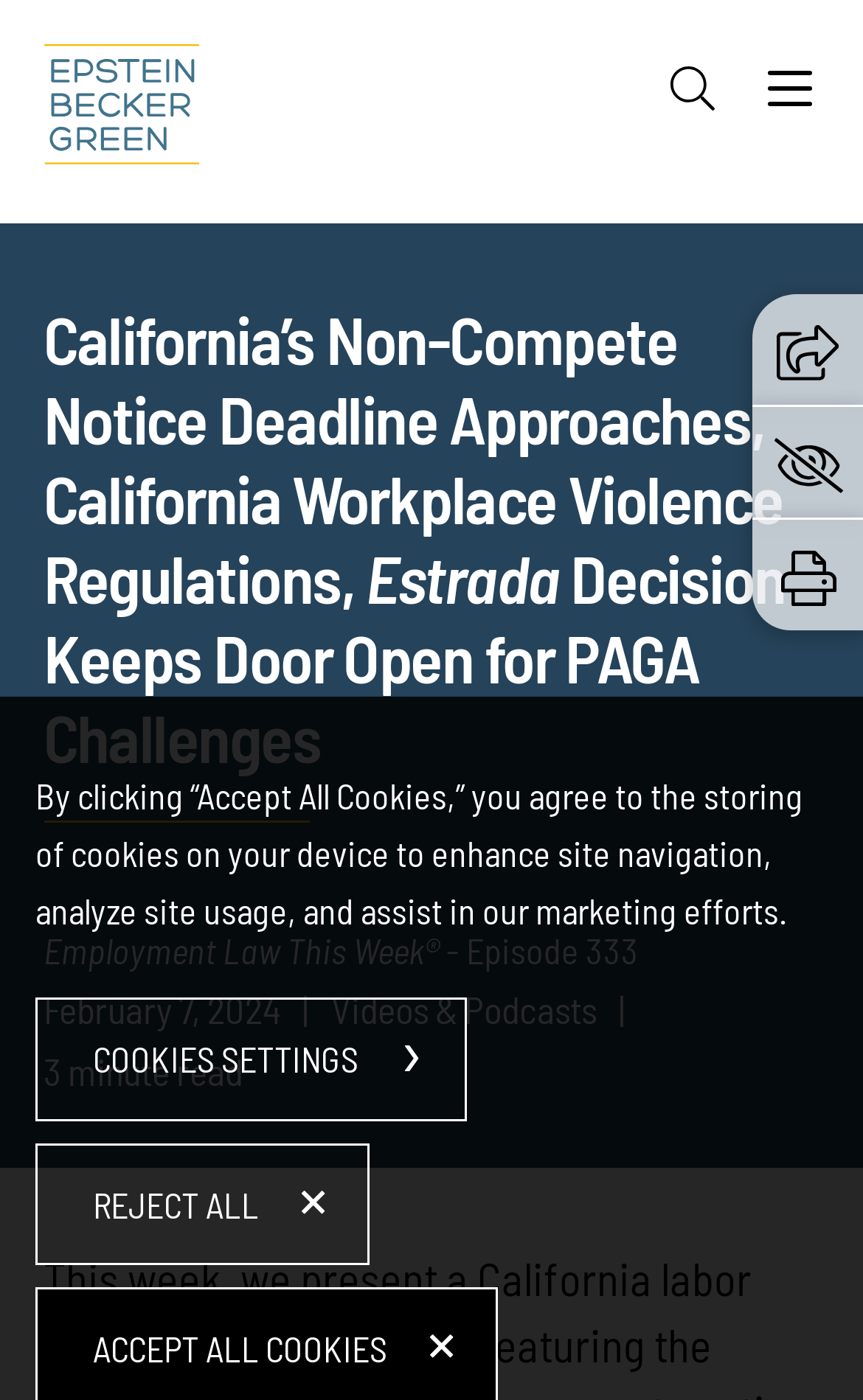Locate the bounding box coordinates of the clickable area to execute the instruction: "Open main menu". Provide the coordinates as four float numbers between 0 and 1, represented as [left, top, right, bottom].

[0.878, 0.047, 0.95, 0.095]